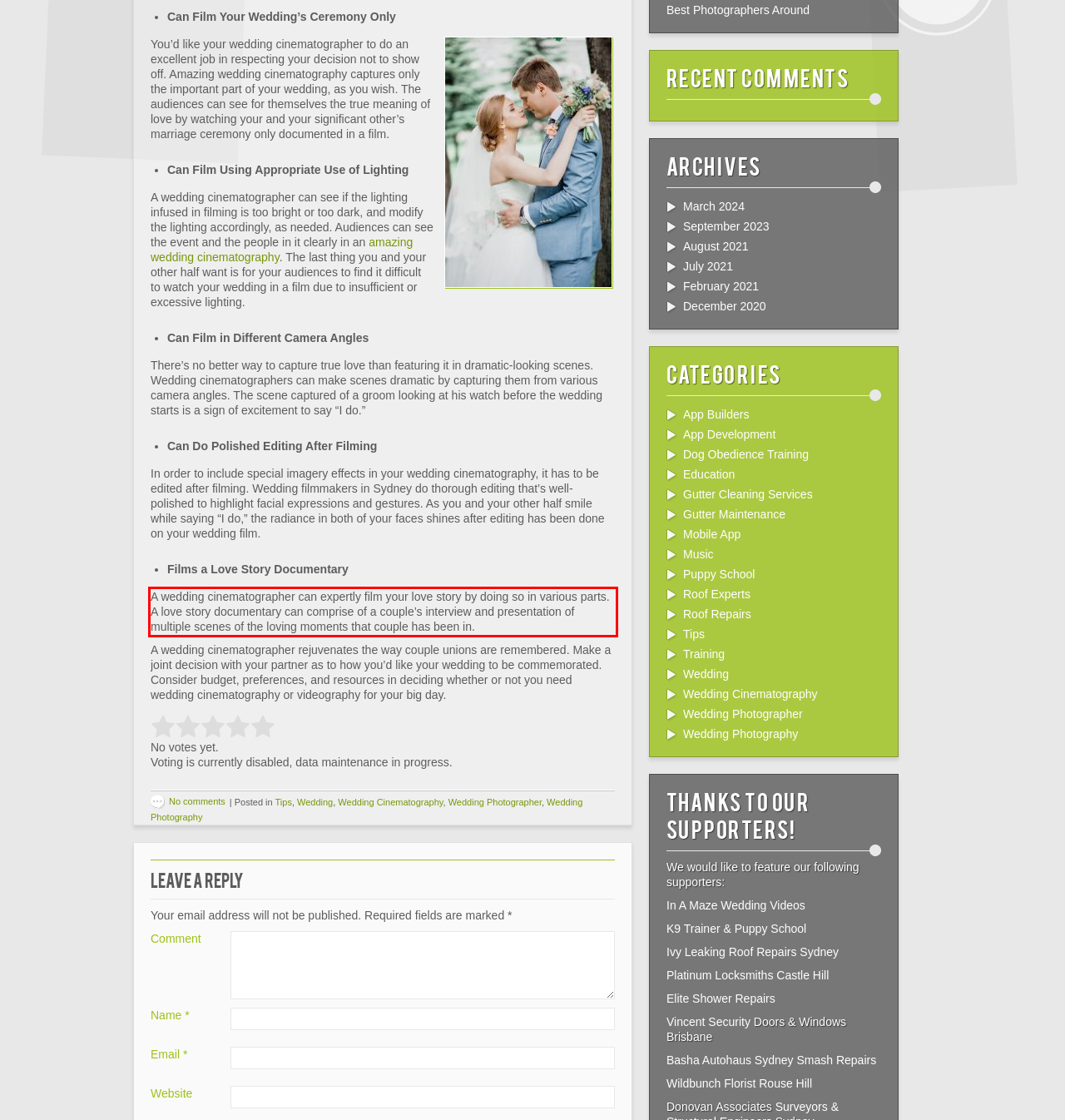You are looking at a screenshot of a webpage with a red rectangle bounding box. Use OCR to identify and extract the text content found inside this red bounding box.

A wedding cinematographer can expertly film your love story by doing so in various parts. A love story documentary can comprise of a couple’s interview and presentation of multiple scenes of the loving moments that couple has been in.